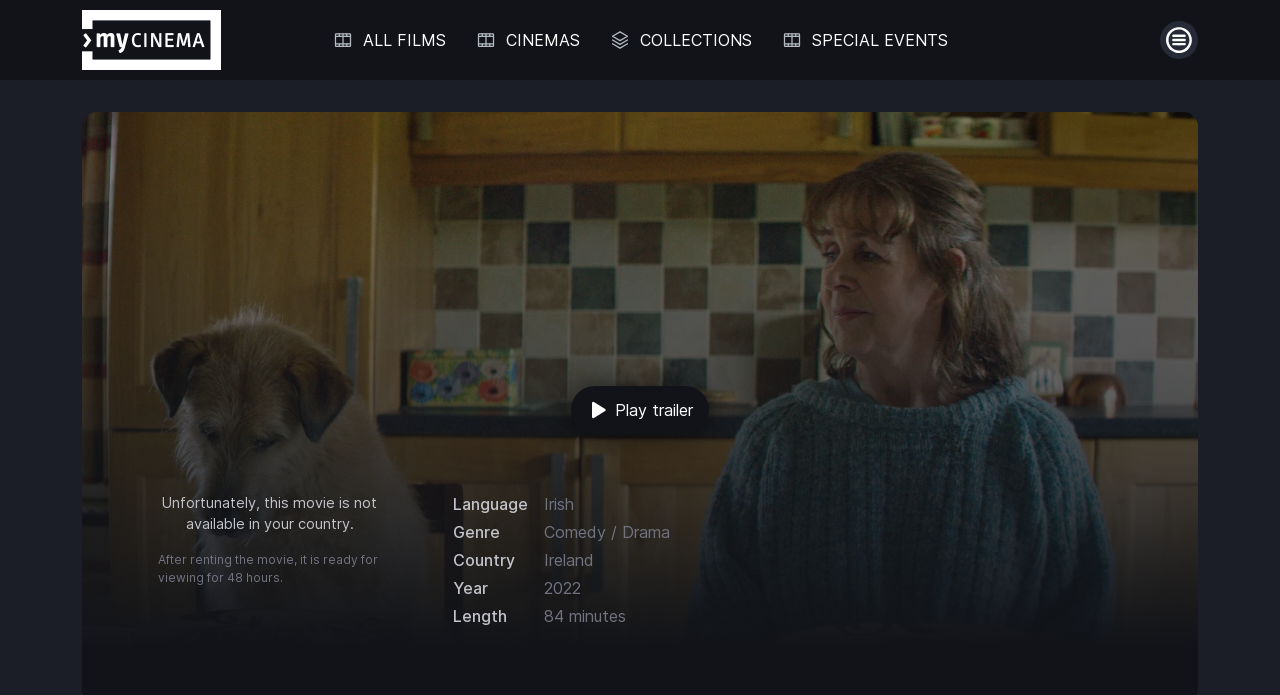Please find the bounding box coordinates of the section that needs to be clicked to achieve this instruction: "Click on Full screen".

[0.863, 0.913, 0.89, 0.959]